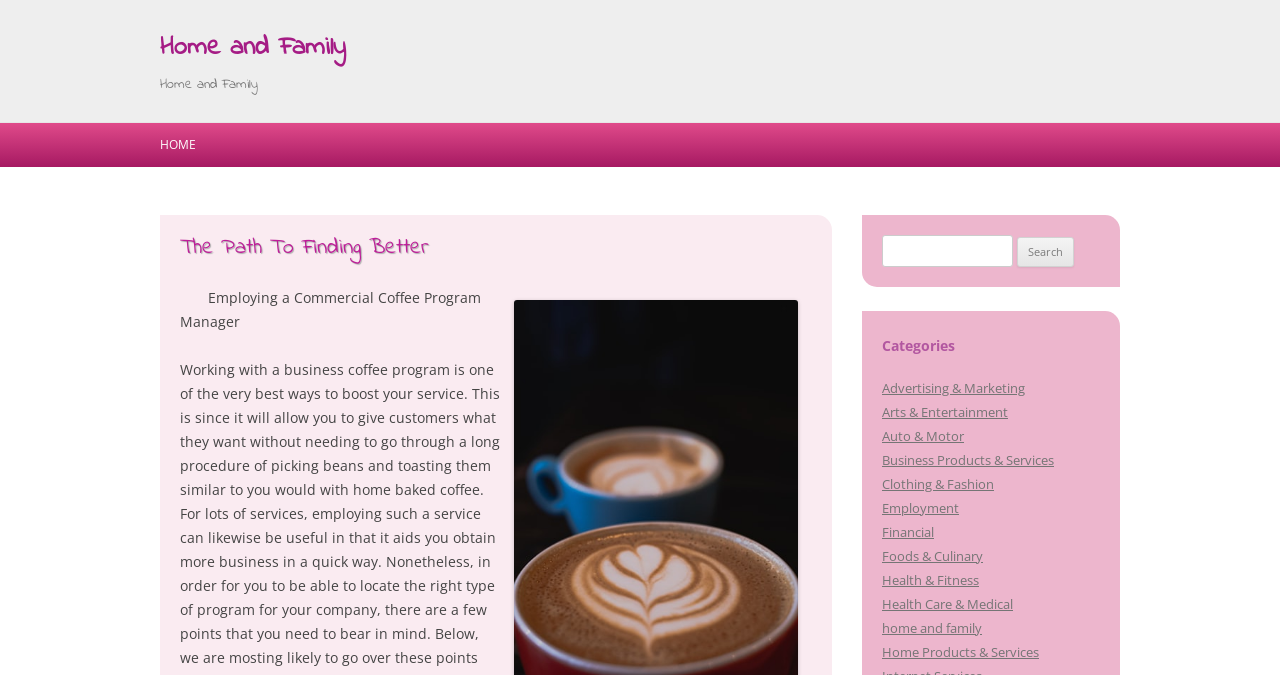Is there a search function on the page?
By examining the image, provide a one-word or phrase answer.

Yes